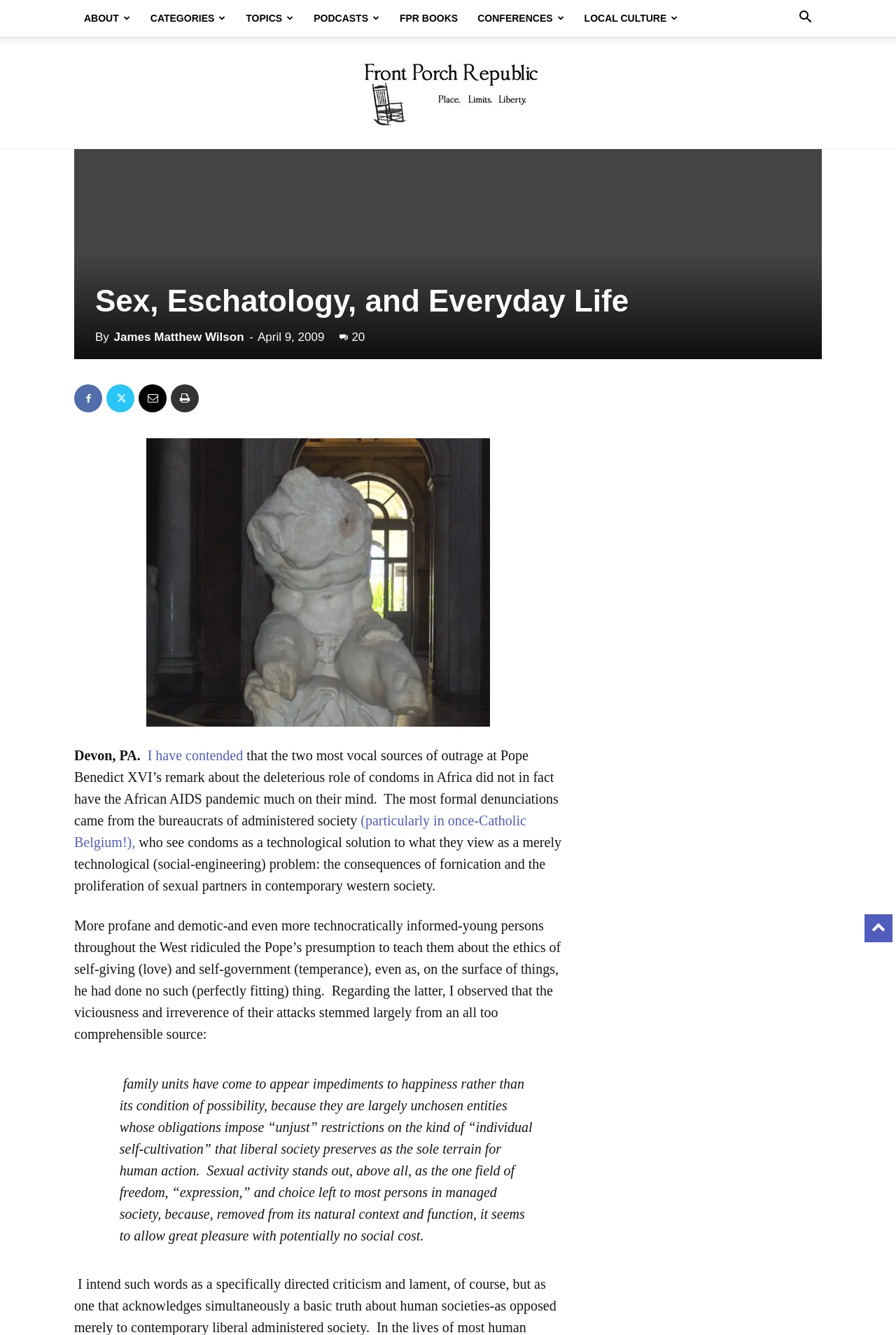Locate the primary heading on the webpage and return its text.

Sex, Eschatology, and Everyday Life